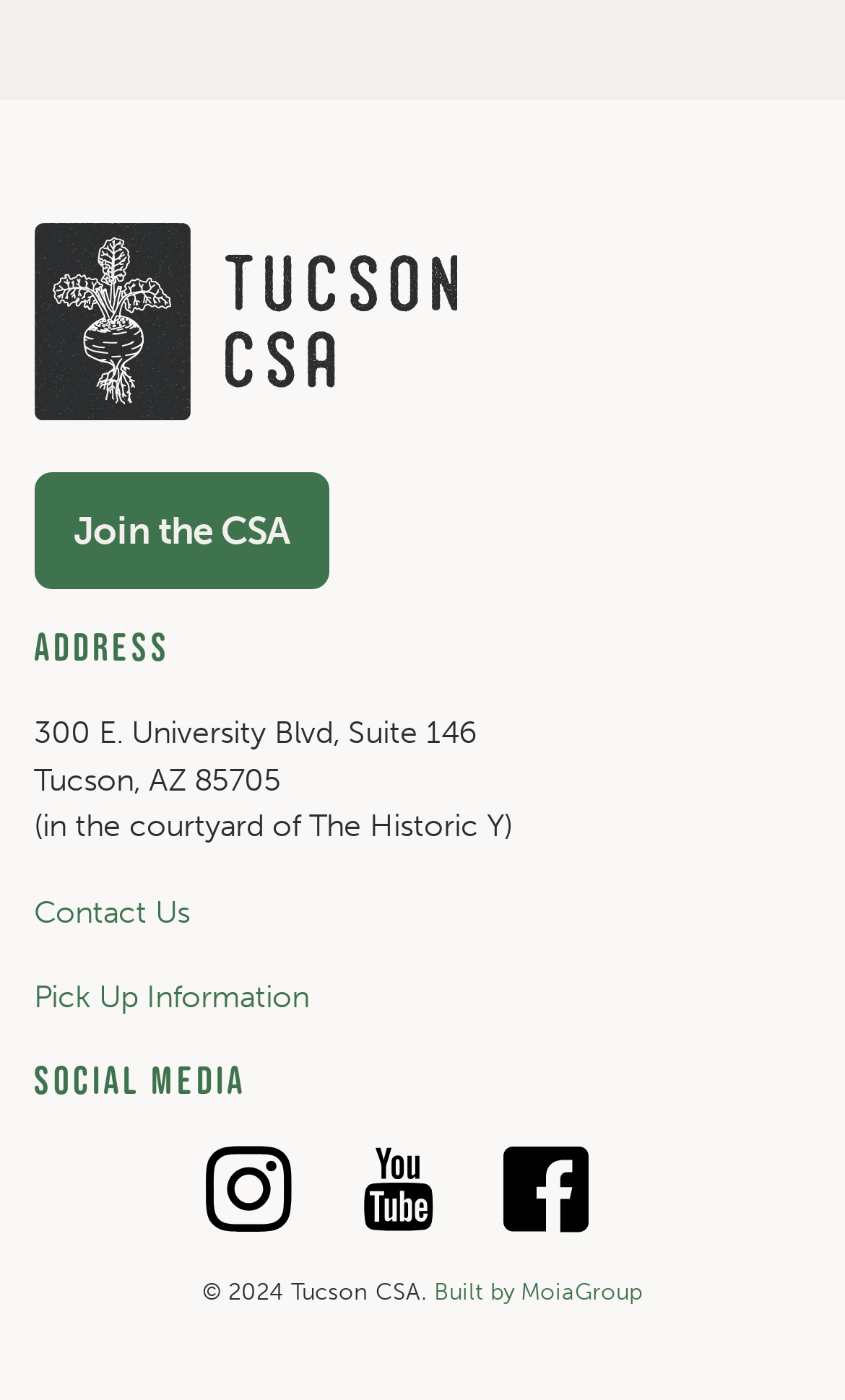How many links are available in the top section?
Please use the visual content to give a single word or phrase answer.

2